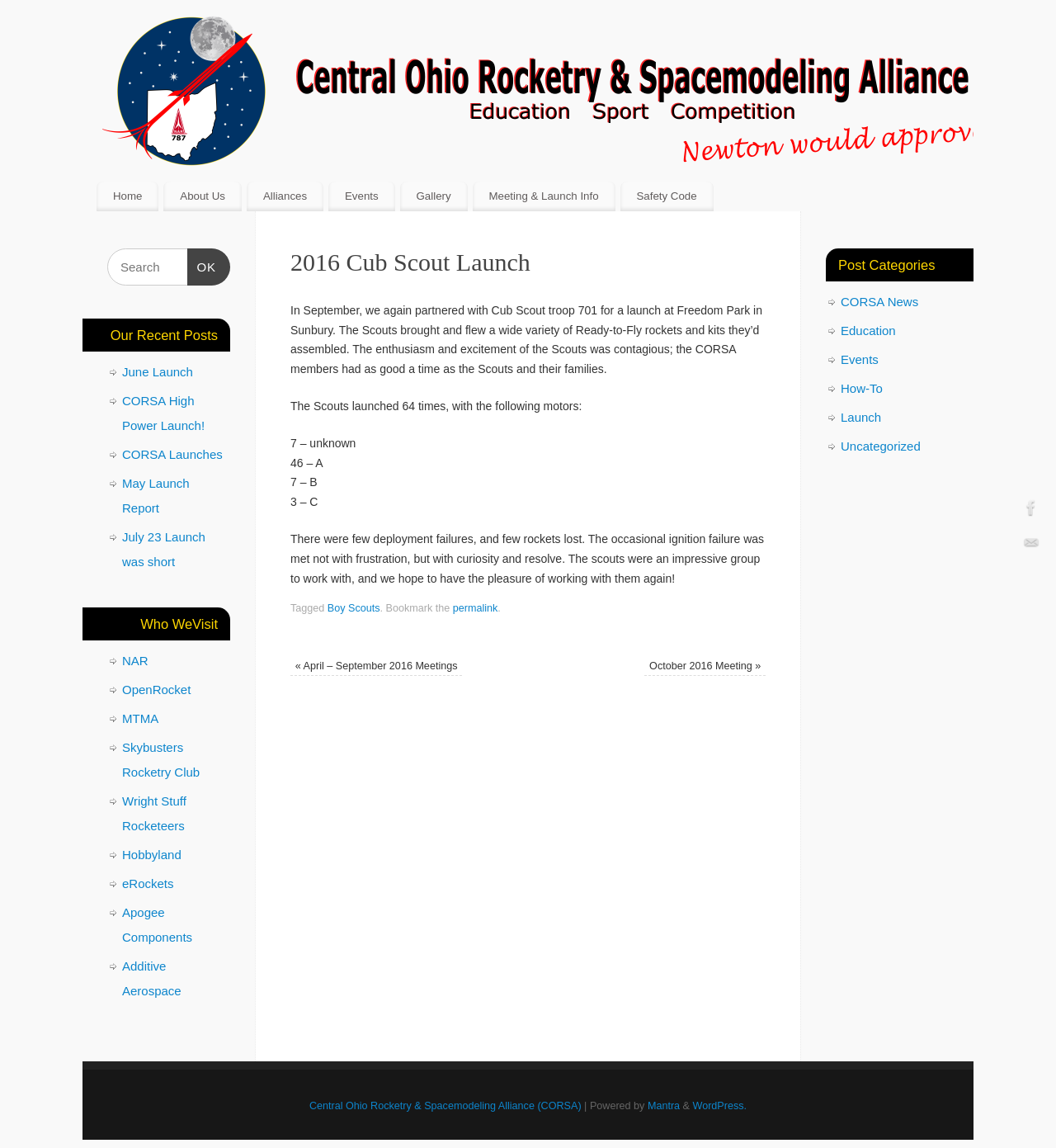Offer a meticulous caption that includes all visible features of the webpage.

The webpage is about the Central Ohio Rocketry & Spacemodeling Alliance (CORSA) and its 2016 Cub Scout Launch event. At the top of the page, there is a logo image and a link to the organization's name. Below that, there is a navigation menu with links to different sections of the website, including Home, About Us, Alliances, Events, Gallery, Meeting & Launch Info, and Safety Code.

The main content of the page is an article about the 2016 Cub Scout Launch event, which took place in September at Freedom Park in Sunbury. The article describes the event, where Cub Scouts brought and flew a variety of Ready-to-Fly rockets and kits they had assembled. The Scouts launched 64 times, with a breakdown of the motors used. The article also mentions that there were few deployment failures and few rockets lost, and that the Scouts were an impressive group to work with.

To the right of the article, there is a sidebar with links to recent posts, including June Launch, CORSA High Power Launch!, CORSA Launches, May Launch Report, and July 23 Launch was short. Below that, there is a section titled "Who We Visit" with links to other rocketry-related websites, including NAR, OpenRocket, MTMA, Skybusters Rocketry Club, Wright Stuff Rocketeers, Hobbyland, eRockets, Apogee Components, and Additive Aerospace.

At the bottom of the page, there is a section titled "Post Categories" with links to different categories of posts, including CORSA News, Education, Events, How-To, Launch, and Uncategorized. There is also a search box and a button to search for specific content. In the footer of the page, there is a link to the organization's name, a copyright notice, and links to the website's theme and platform, Mantra and WordPress.